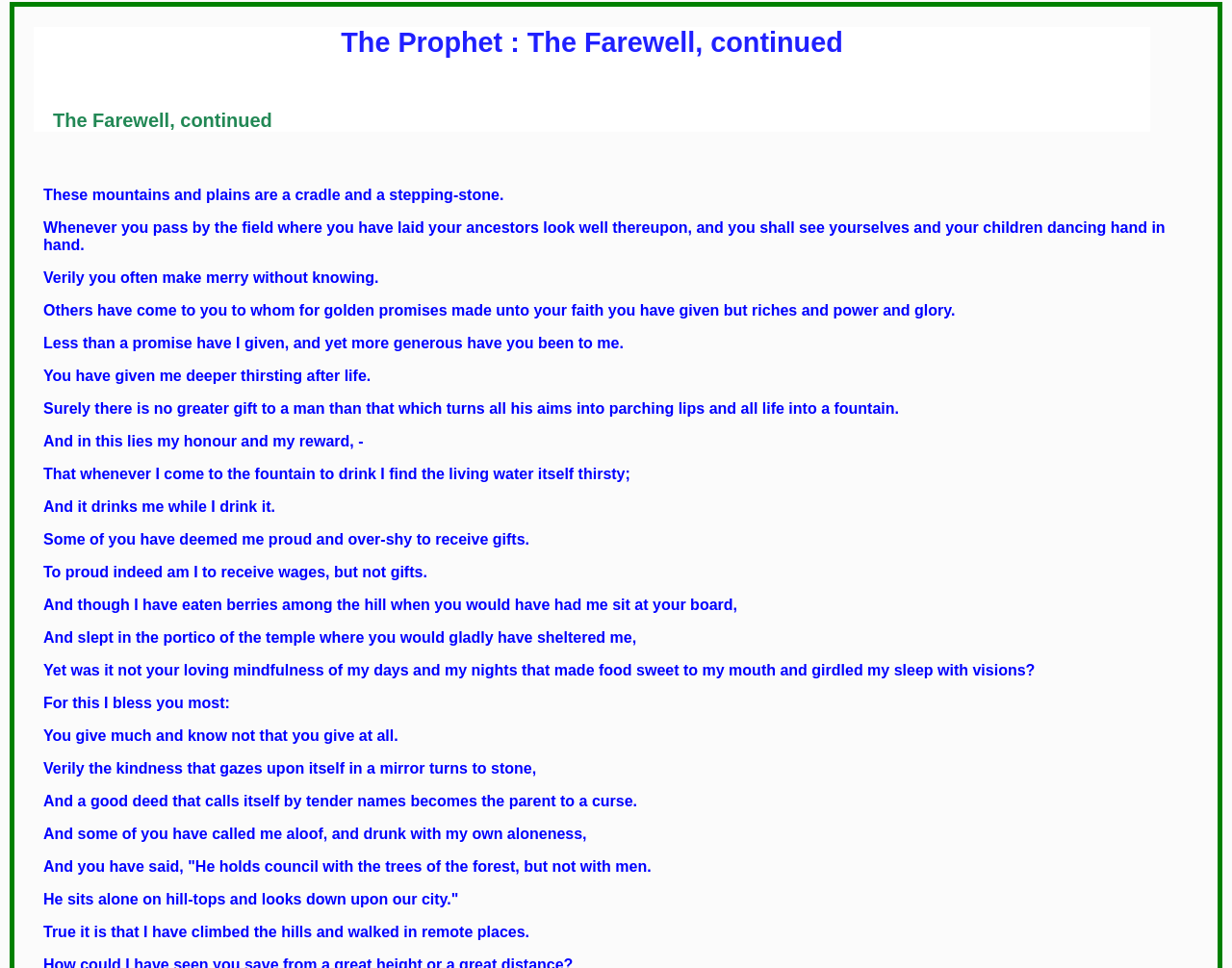Carefully examine the image and provide an in-depth answer to the question: What does the prophet say about the kindness that gazes upon itself?

The prophet says that the kindness that gazes upon itself in a mirror turns to stone, as mentioned in the text 'Verily the kindness that gazes upon itself in a mirror turns to stone.' This suggests that self-awareness of one's kindness can lead to a loss of its authenticity and effectiveness.